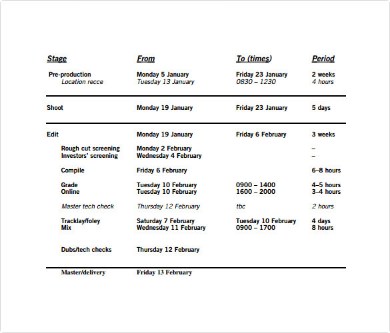Please answer the following question using a single word or phrase: What is the purpose of the template?

Organizing and tracking progress